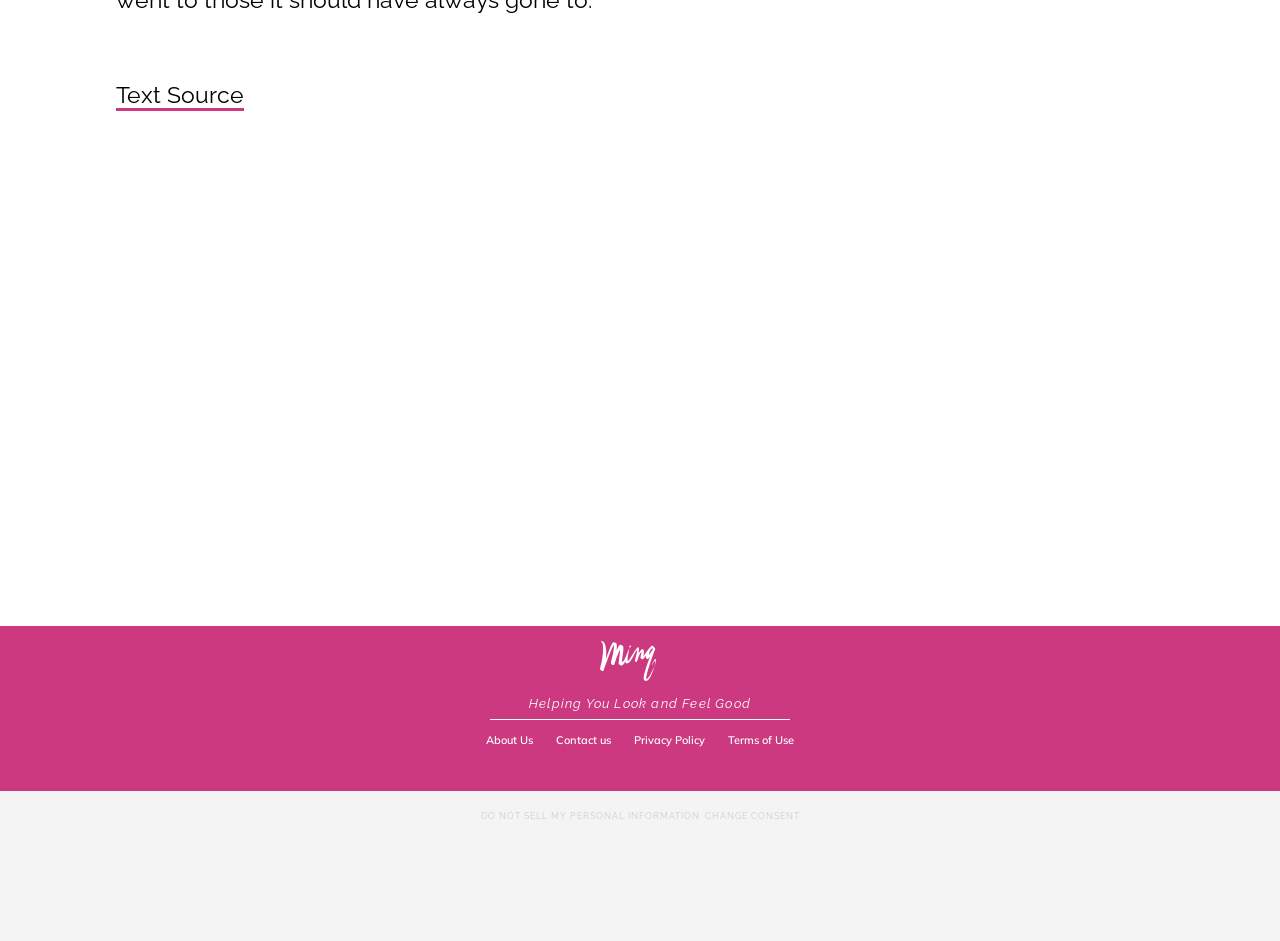Locate the bounding box coordinates for the element described below: "Privacy Policy". The coordinates must be four float values between 0 and 1, formatted as [left, top, right, bottom].

[0.488, 0.765, 0.559, 0.808]